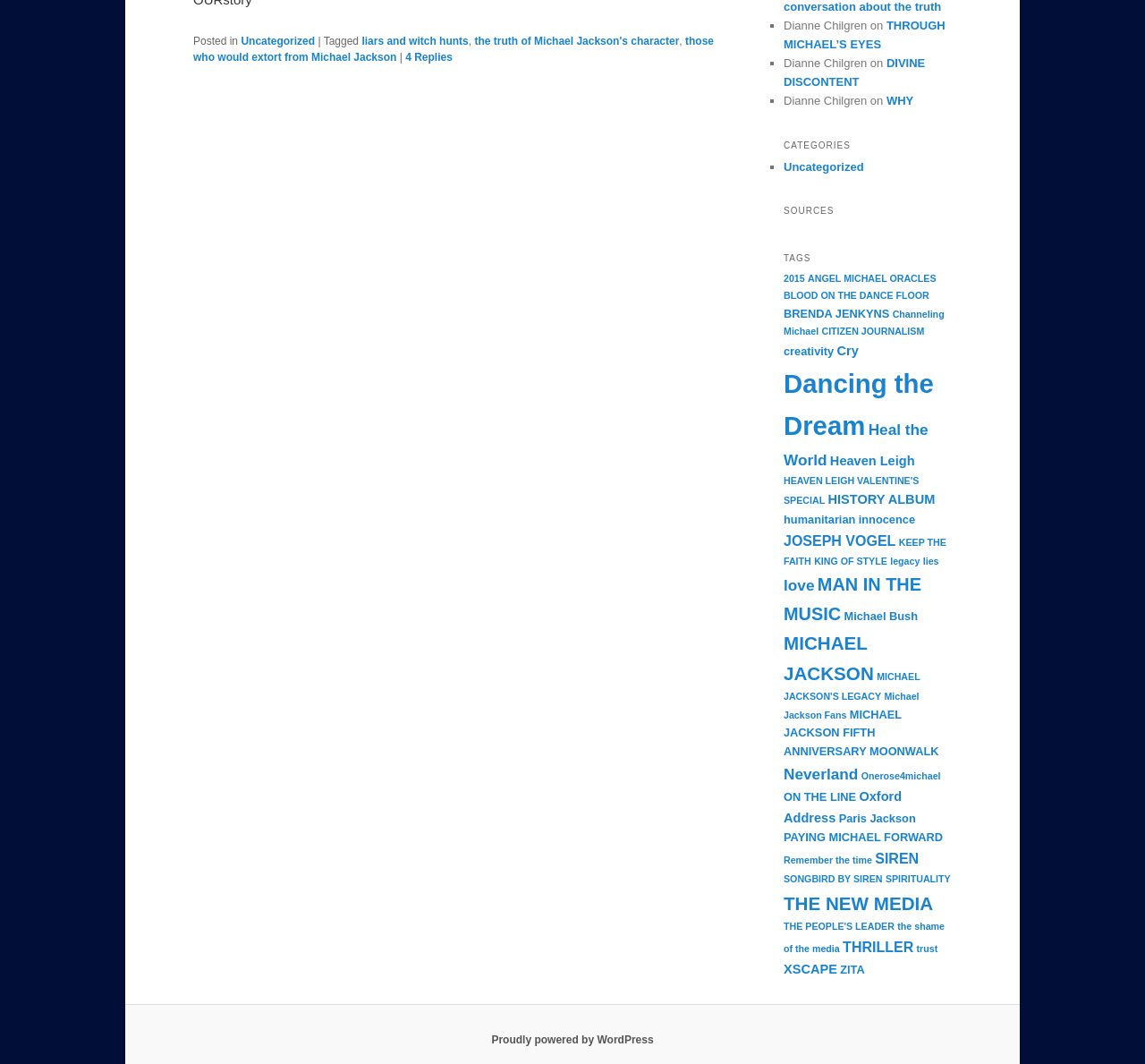What is the name of the author of the posts with titles 'THROUGH MICHAEL’S EYES', 'DIVINE DISCONTENT', and 'WHY'?
Please look at the screenshot and answer using one word or phrase.

Dianne Chilgren